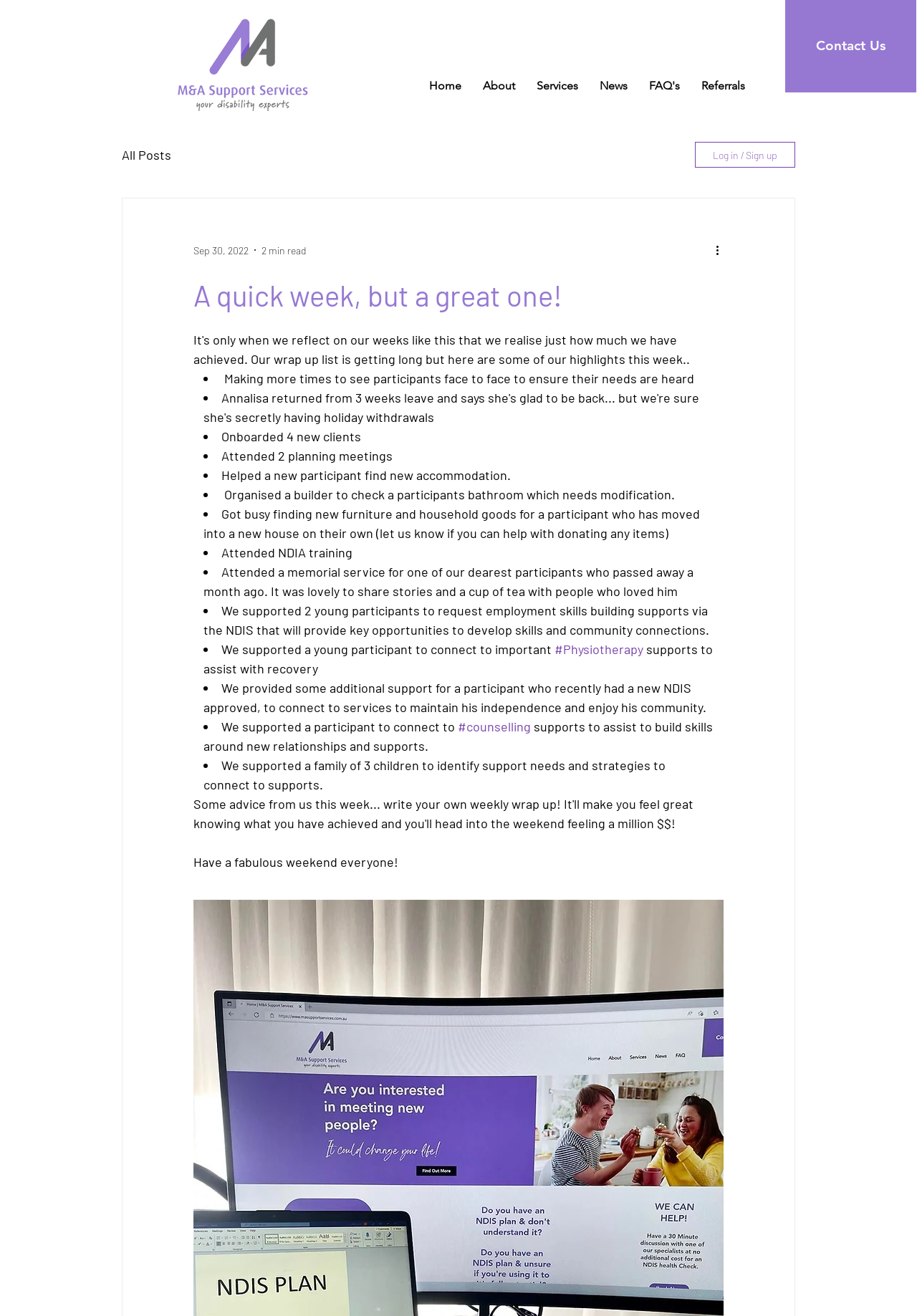Please identify the bounding box coordinates of the clickable area that will fulfill the following instruction: "Click the 'Home' link". The coordinates should be in the format of four float numbers between 0 and 1, i.e., [left, top, right, bottom].

[0.456, 0.059, 0.515, 0.07]